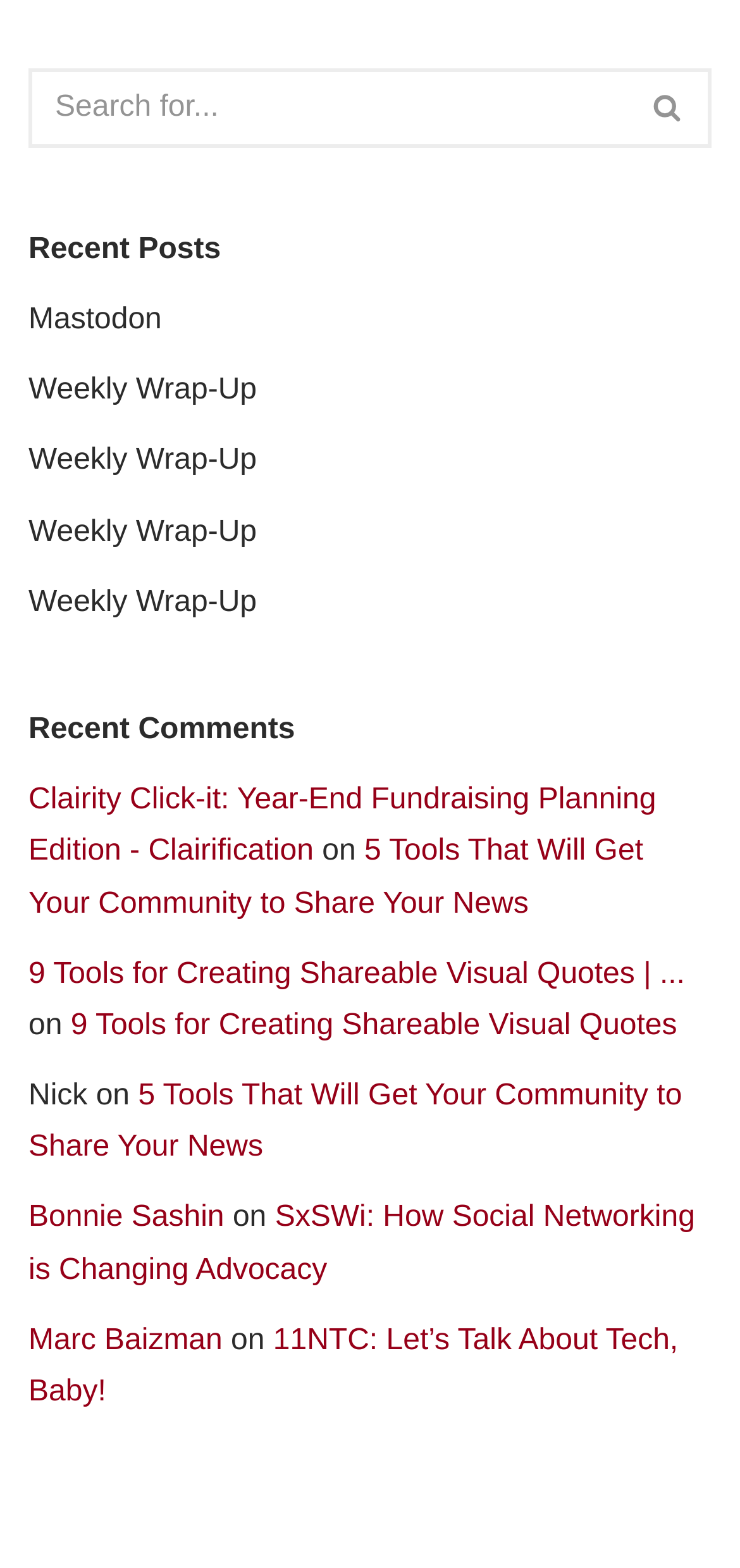Please identify the bounding box coordinates of the element I need to click to follow this instruction: "search for something".

[0.038, 0.043, 0.846, 0.094]